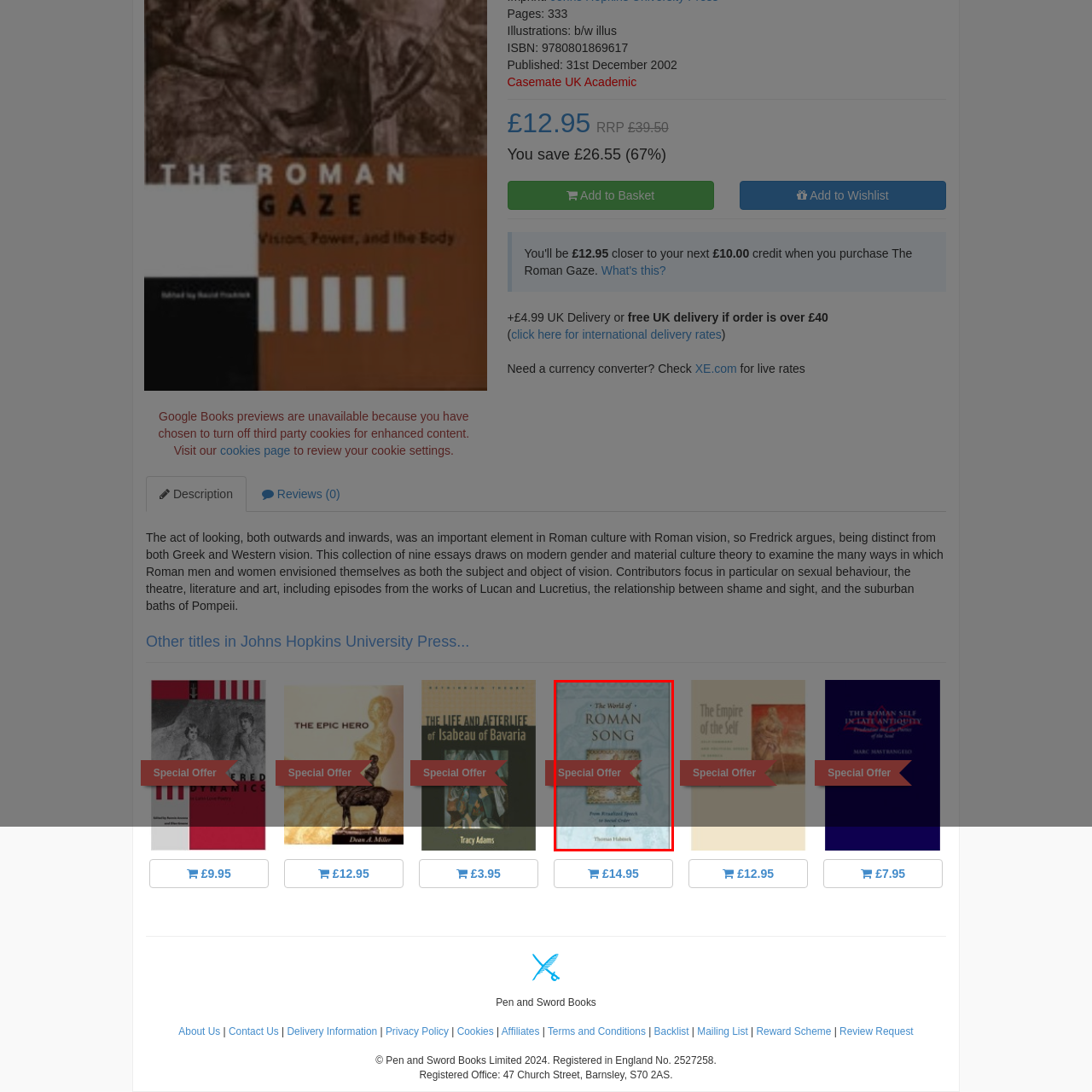Inspect the image outlined by the red box and answer the question using a single word or phrase:
What is the purpose of the red banner?

To indicate a special offer